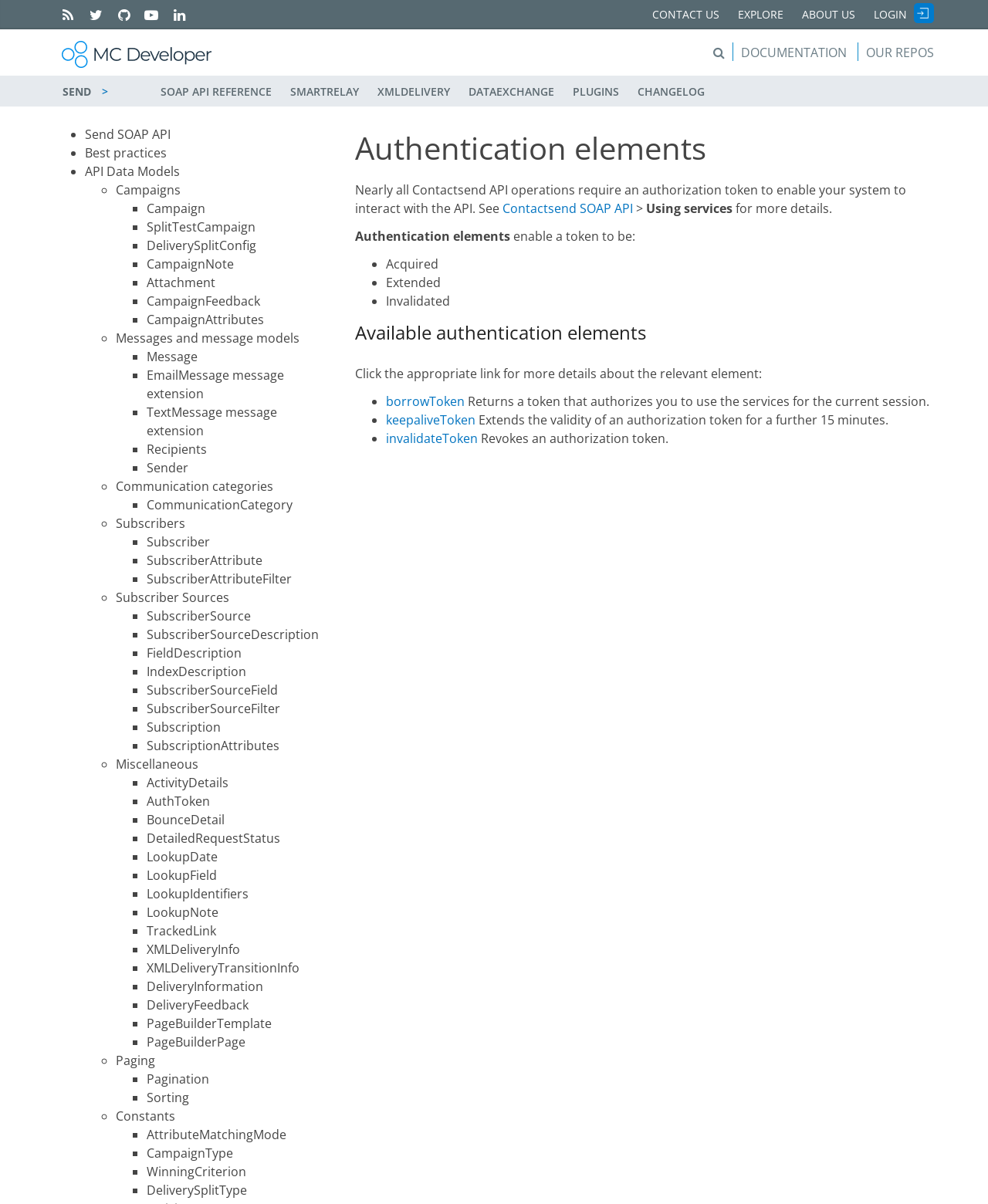Specify the bounding box coordinates for the region that must be clicked to perform the given instruction: "Click the 'borrowToken' link".

[0.391, 0.326, 0.47, 0.34]